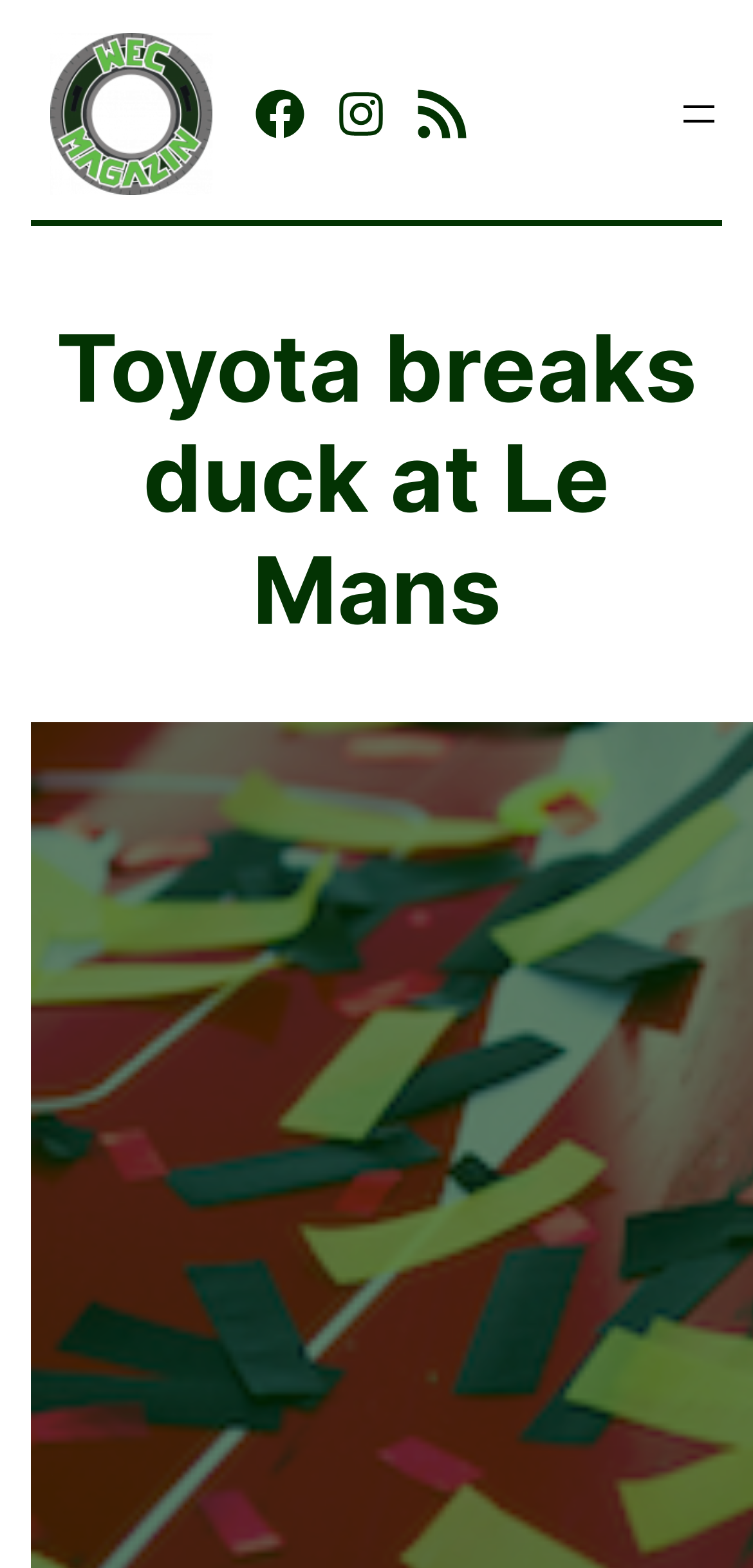Is there a menu button?
Based on the visual details in the image, please answer the question thoroughly.

I found the menu button by looking at the navigation element, which has a button labeled 'Open menu' that has a popup dialog.